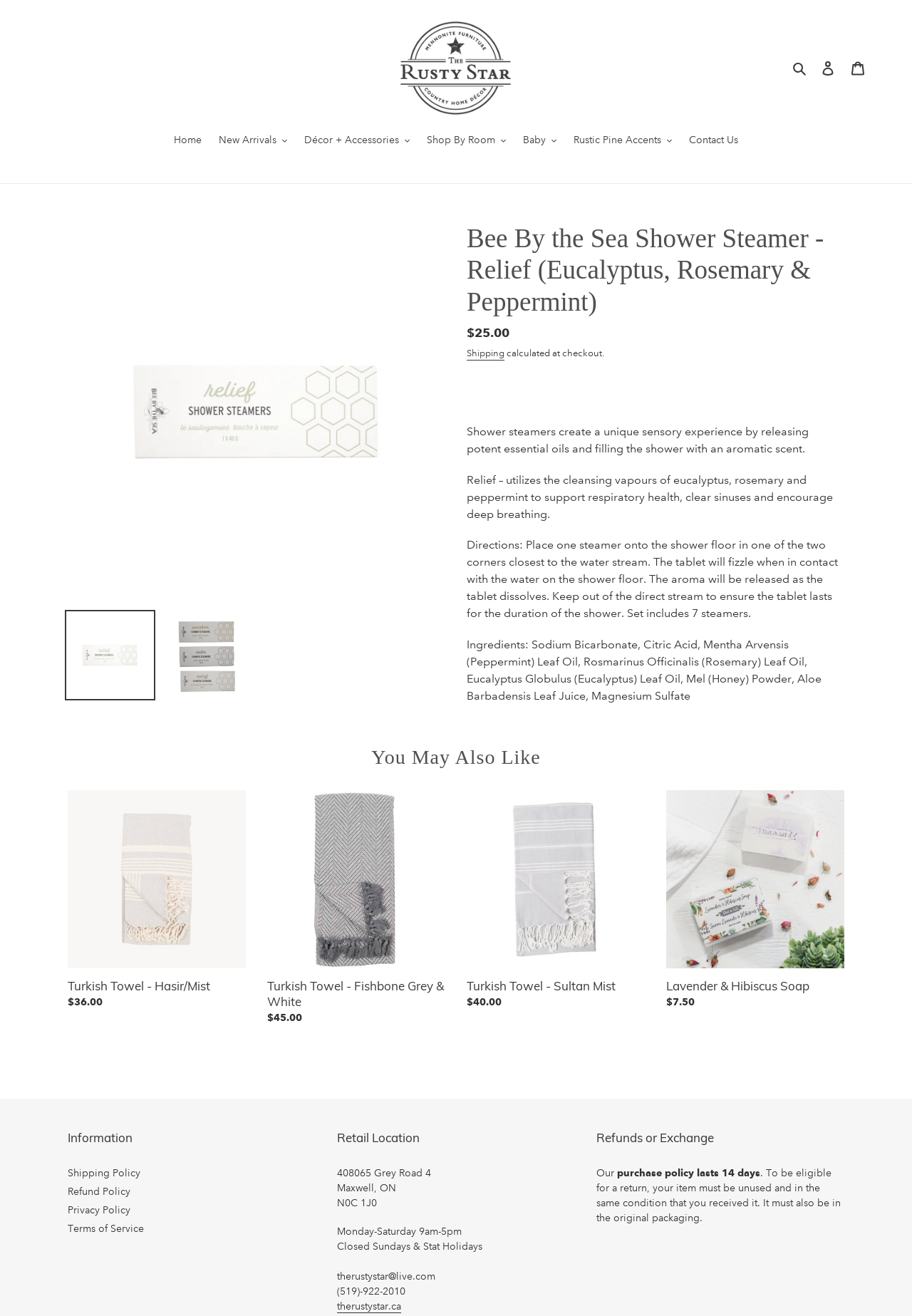Indicate the bounding box coordinates of the element that needs to be clicked to satisfy the following instruction: "Click the 'Search' button". The coordinates should be four float numbers between 0 and 1, i.e., [left, top, right, bottom].

[0.864, 0.045, 0.891, 0.058]